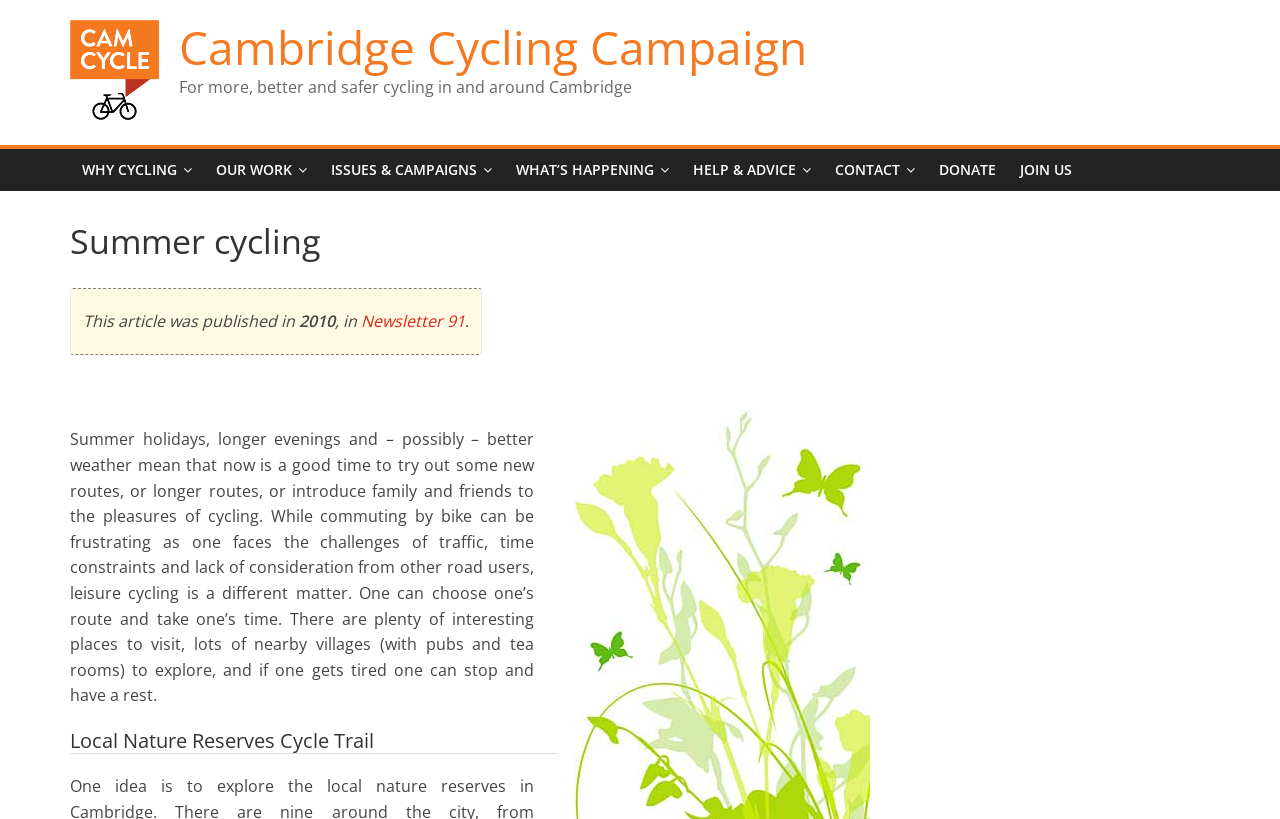Provide the bounding box coordinates in the format (top-left x, top-left y, bottom-right x, bottom-right y). All values are floating point numbers between 0 and 1. Determine the bounding box coordinate of the UI element described as: Krystal.io

None